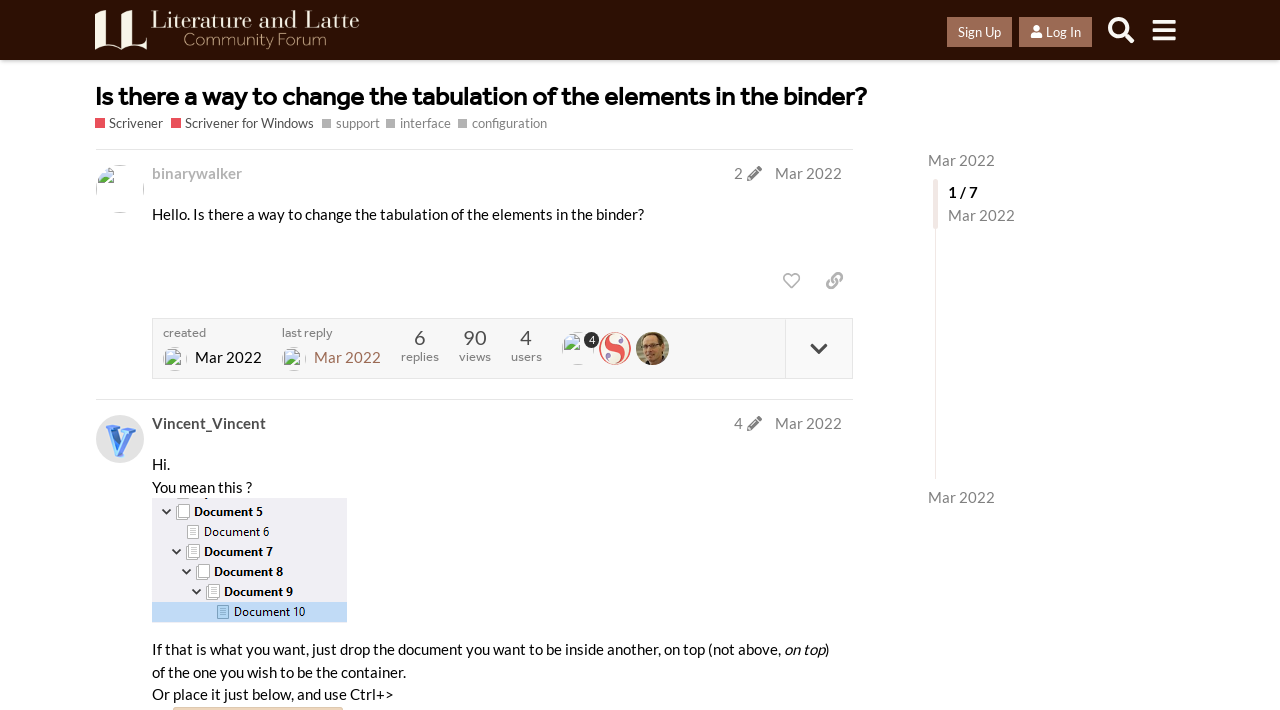Given the description "Scrivener", determine the bounding box of the corresponding UI element.

[0.074, 0.161, 0.128, 0.188]